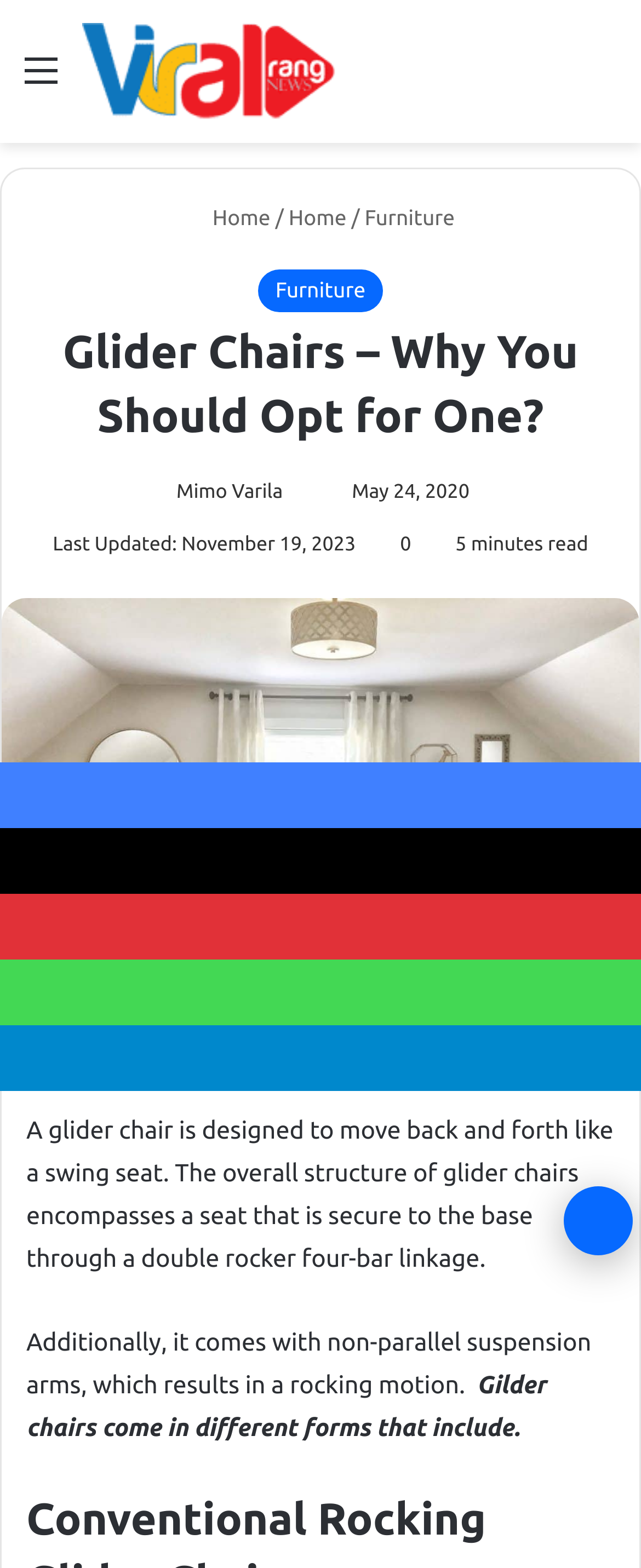Provide the bounding box coordinates for the area that should be clicked to complete the instruction: "Add to cart".

None